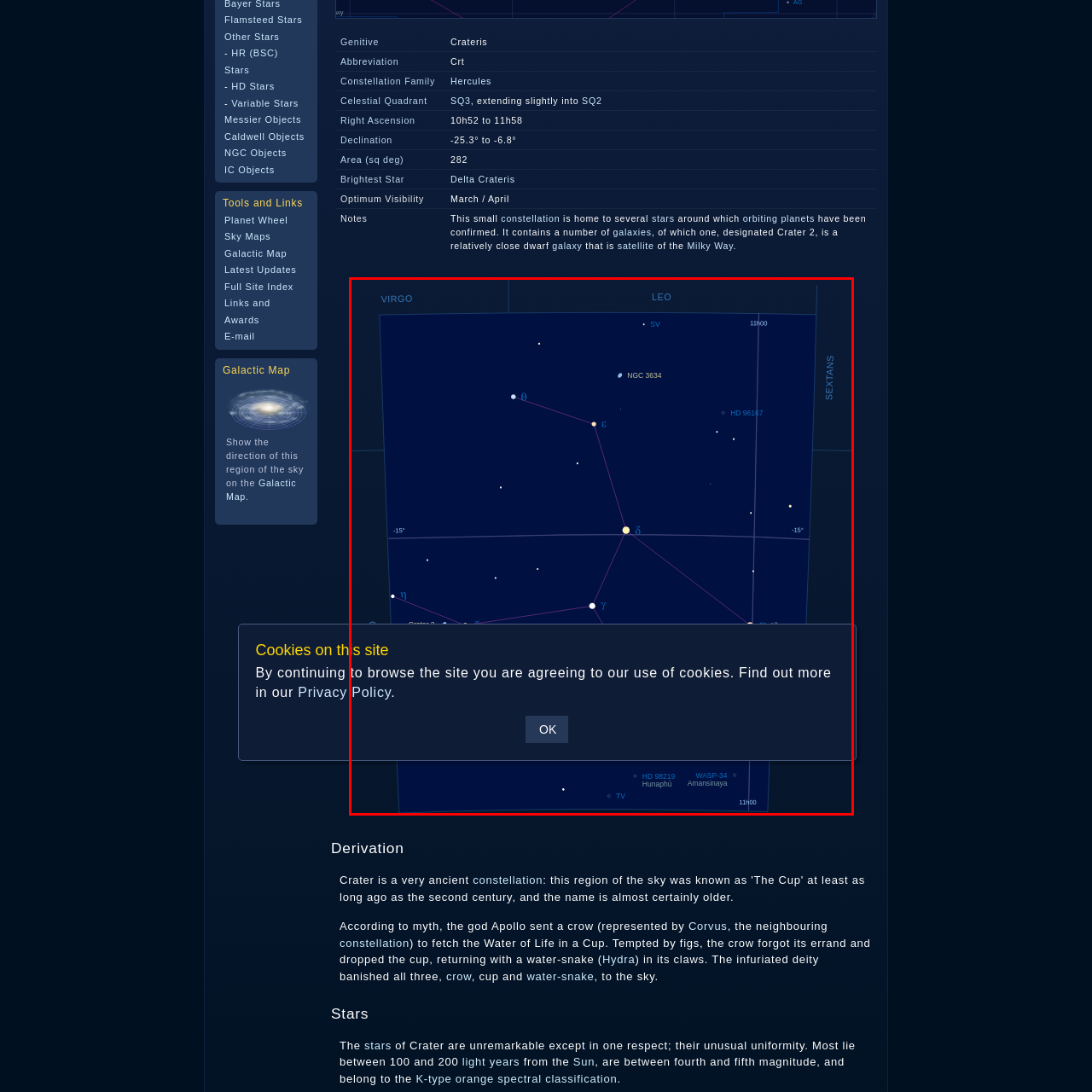Analyze and describe the image content within the red perimeter in detail.

The image depicts a detailed celestial map showcasing various stars and celestial objects in prominent constellations. The map features labeled stars including HD 96167 and locations like NGC 3634, illustrating star designations alongside their relative positions. The layout has a dark blue background, enhancing visibility against the bright white stars and labels. Additionally, directional indicators for constellations such as Leo and Virgo are present, providing a clear guide for stargazers. At the bottom, a cookie consent notification is visible, indicating the site's policy for browsing. This map serves as a useful tool for astronomers and enthusiasts looking to explore these regions of the night sky.